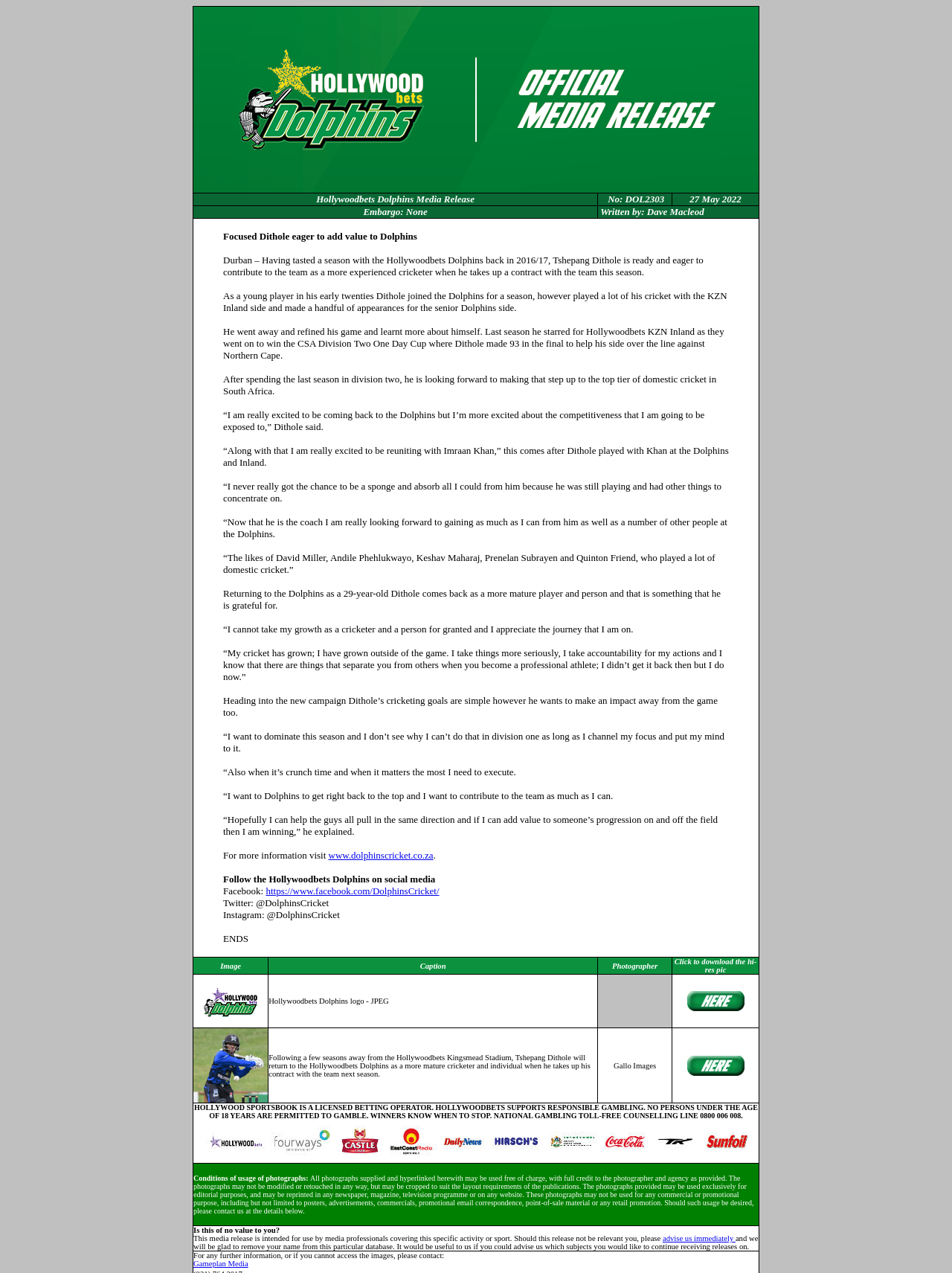Using a single word or phrase, answer the following question: 
What is Tshepang Dithole's goal for the new season?

To dominate the season